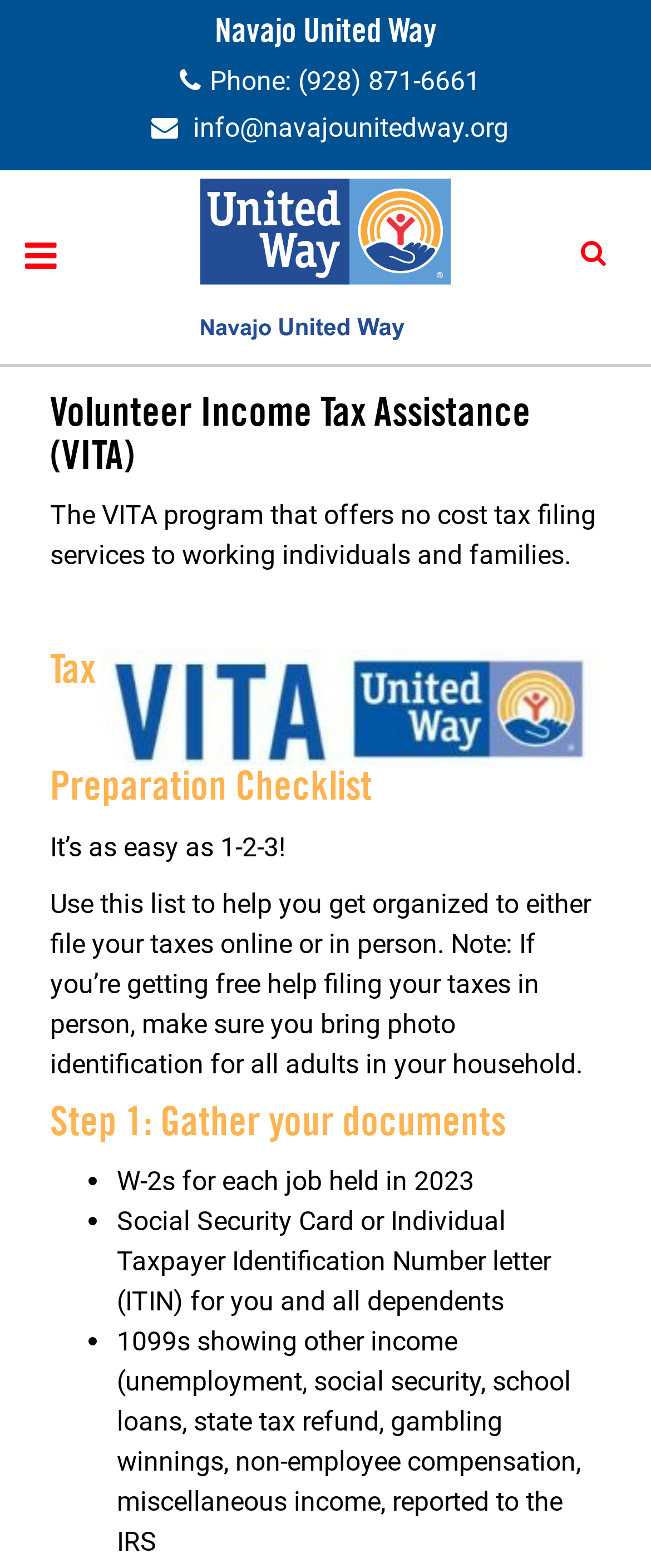What is the first step in preparing taxes?
Answer briefly with a single word or phrase based on the image.

Gather your documents